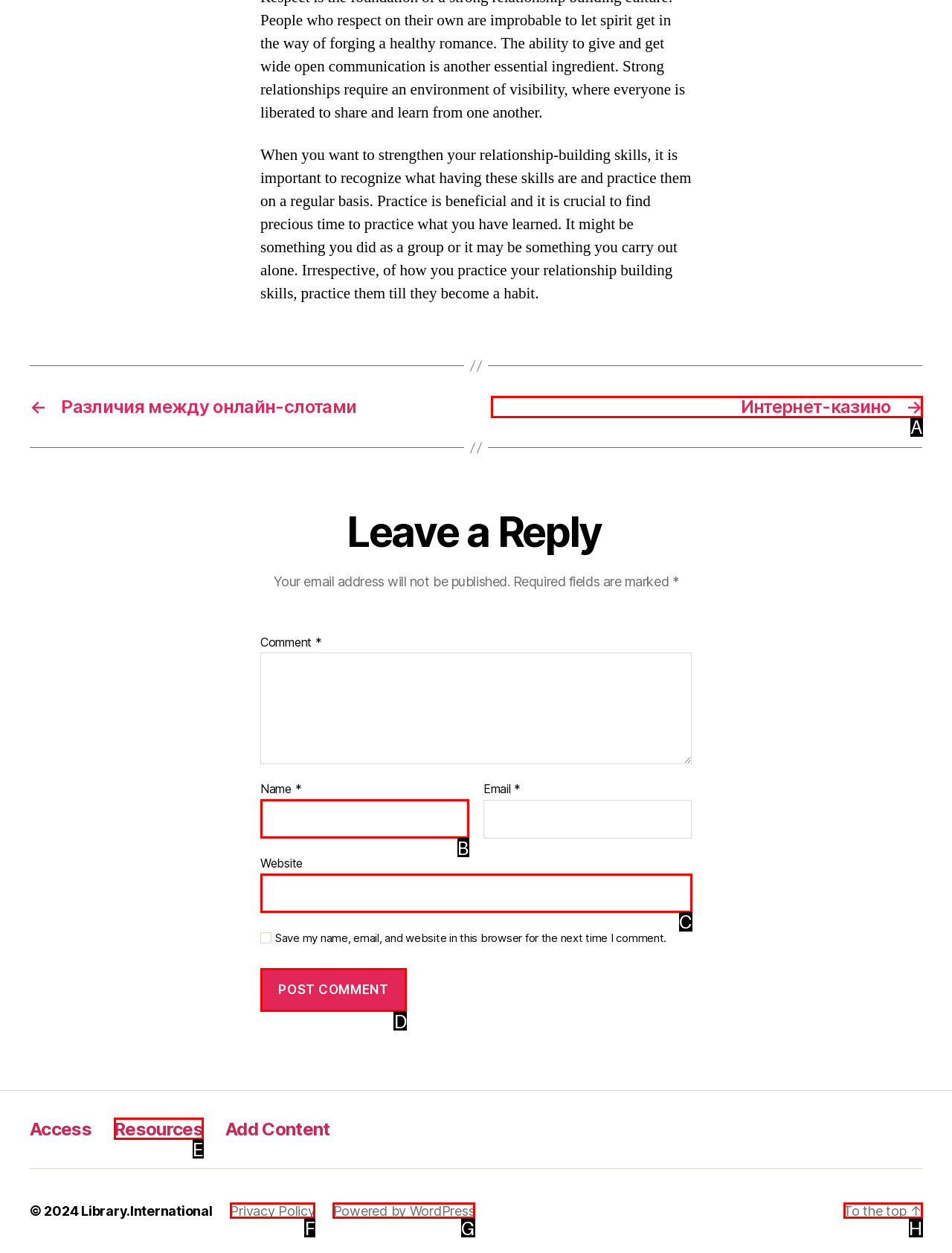From the given choices, identify the element that matches: parent_node: Name * name="author"
Answer with the letter of the selected option.

B